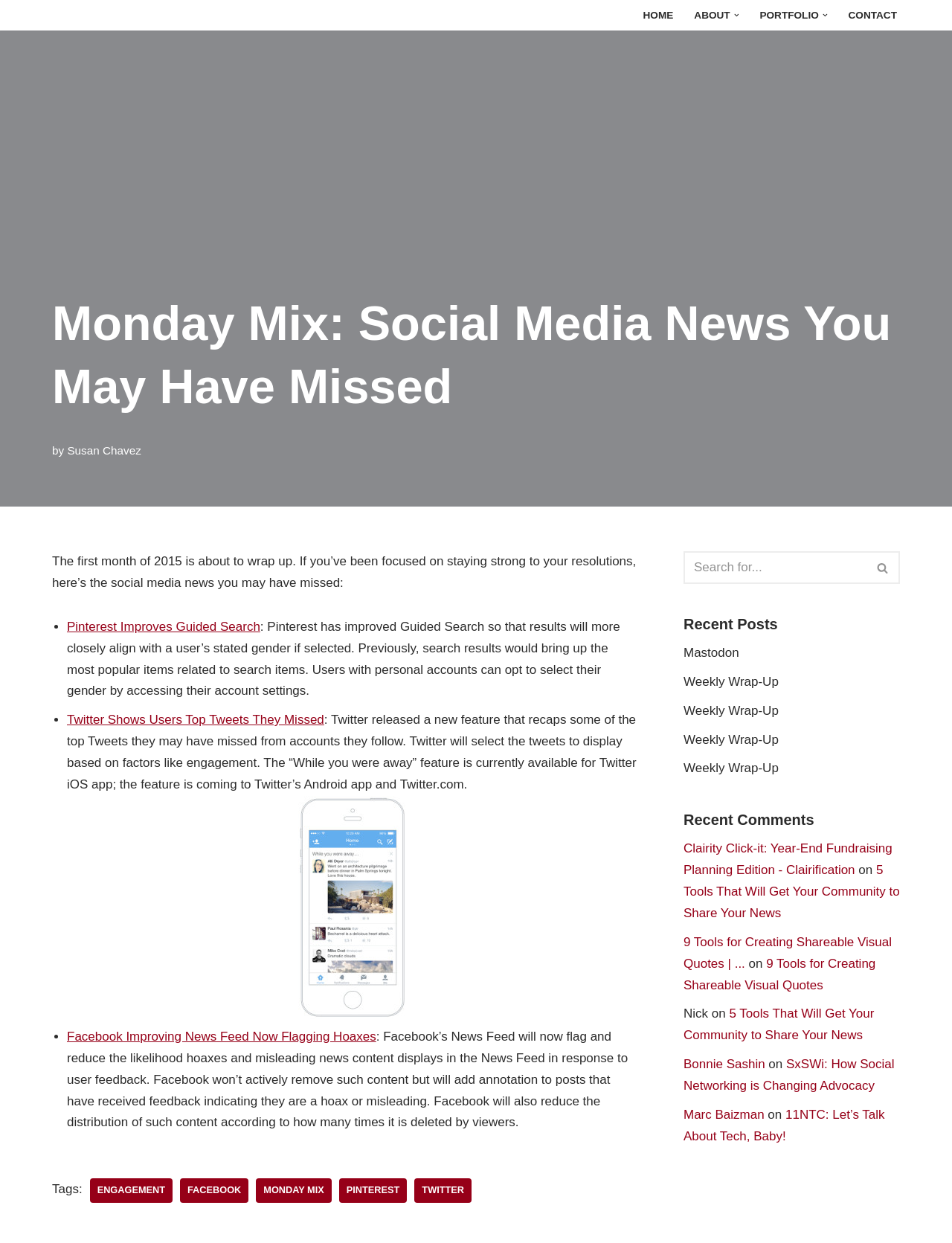Give a one-word or short phrase answer to the question: 
What is the first social media news mentioned in the article?

Pinterest Improves Guided Search